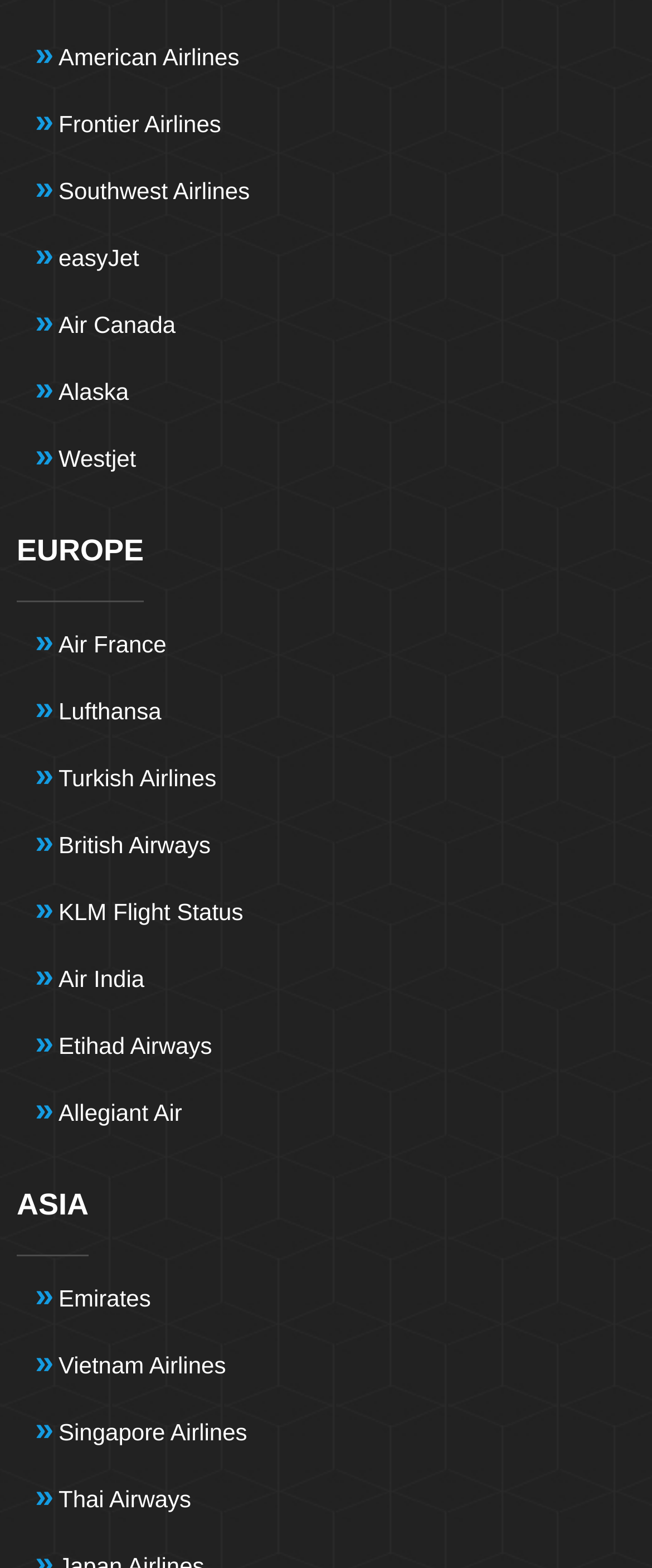How many regions are listed on the webpage? Refer to the image and provide a one-word or short phrase answer.

2